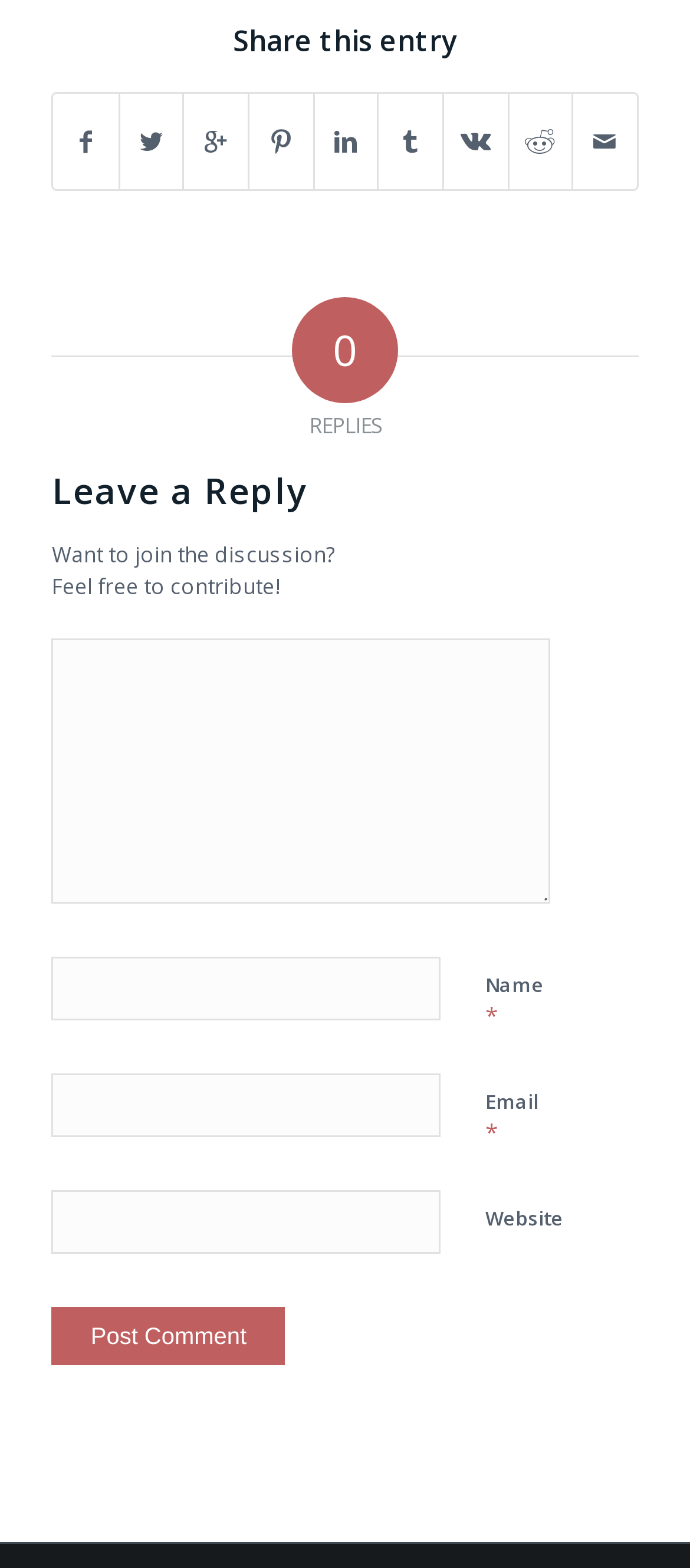Answer the question in a single word or phrase:
How many text boxes are required to be filled?

3